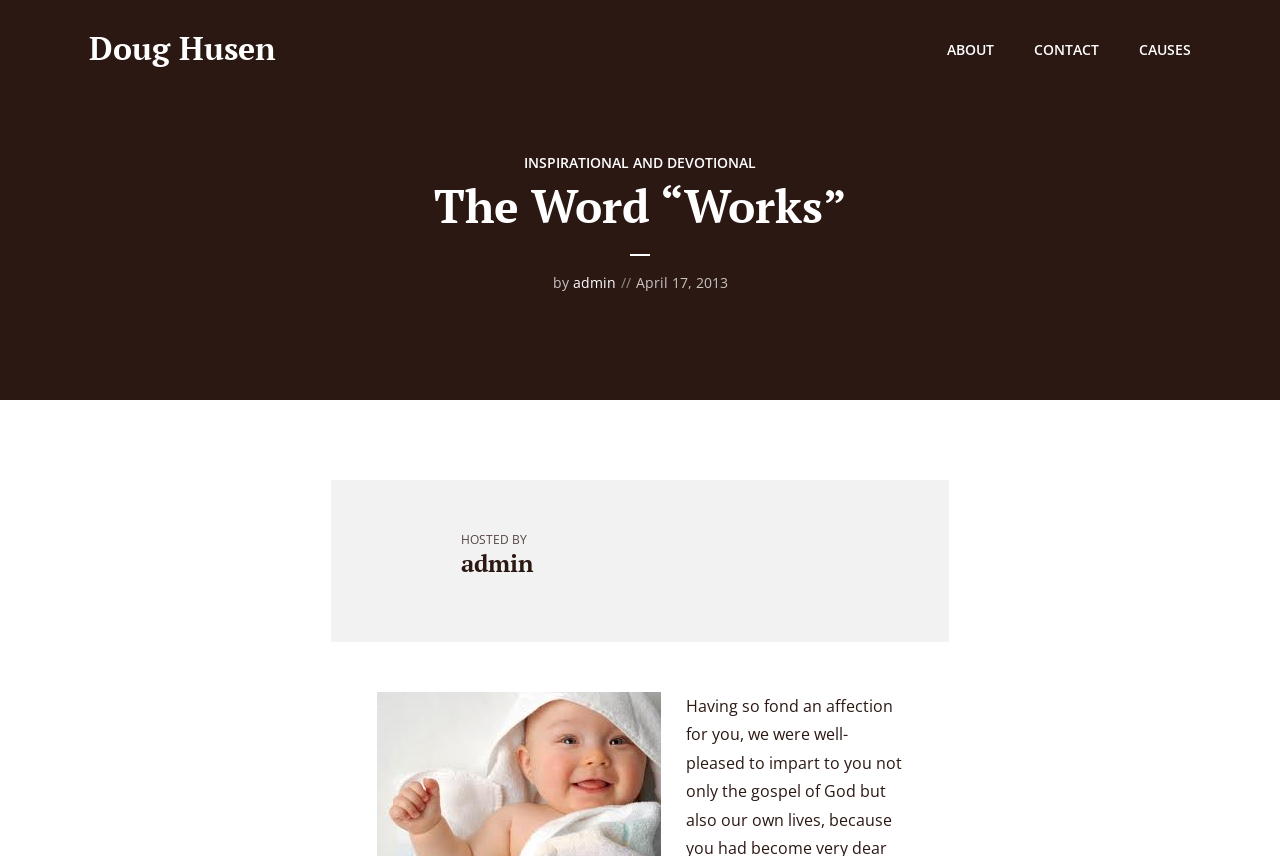Determine the main heading text of the webpage.

The Word “Works”